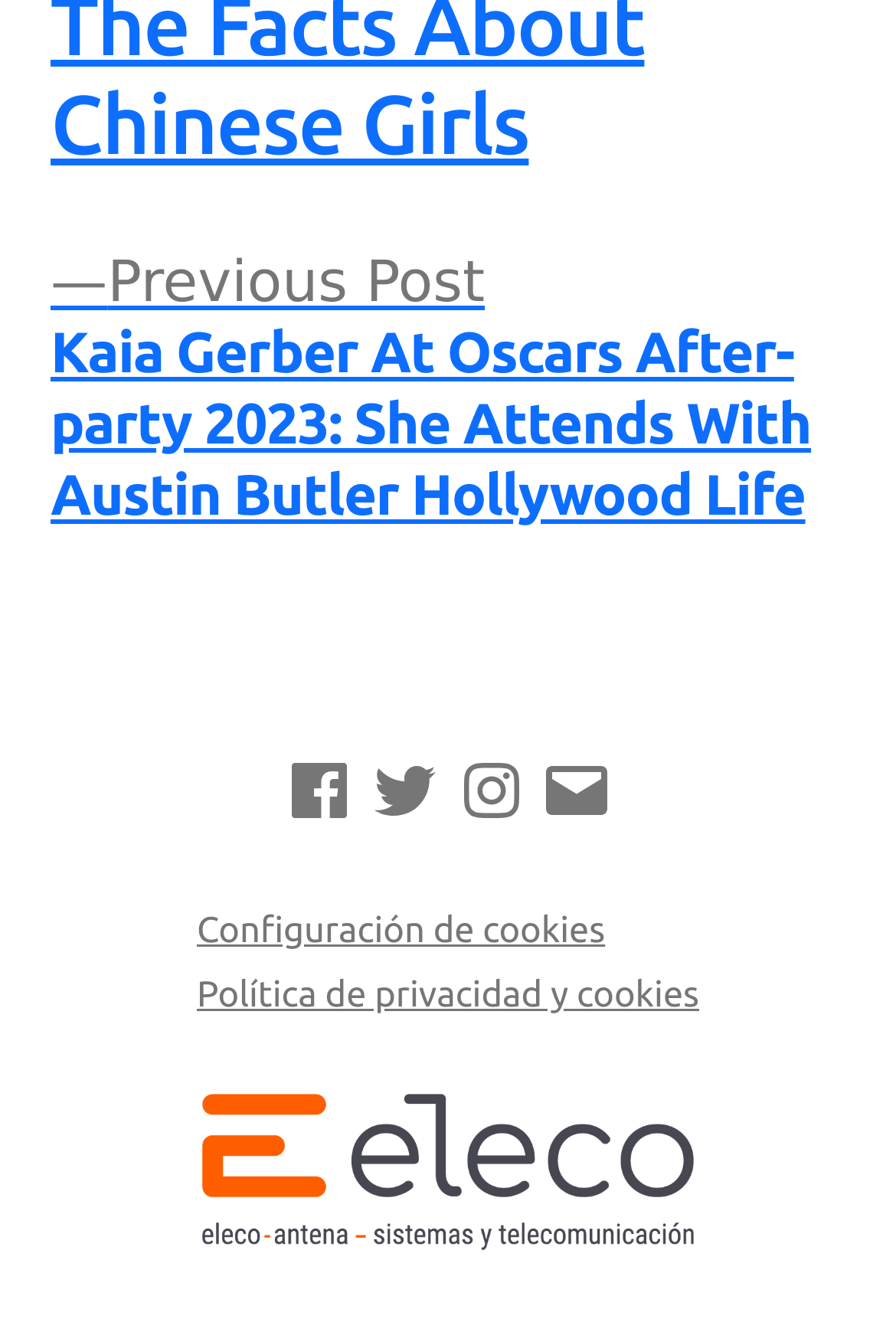Use a single word or phrase to answer the following:
How many social media links are available?

4